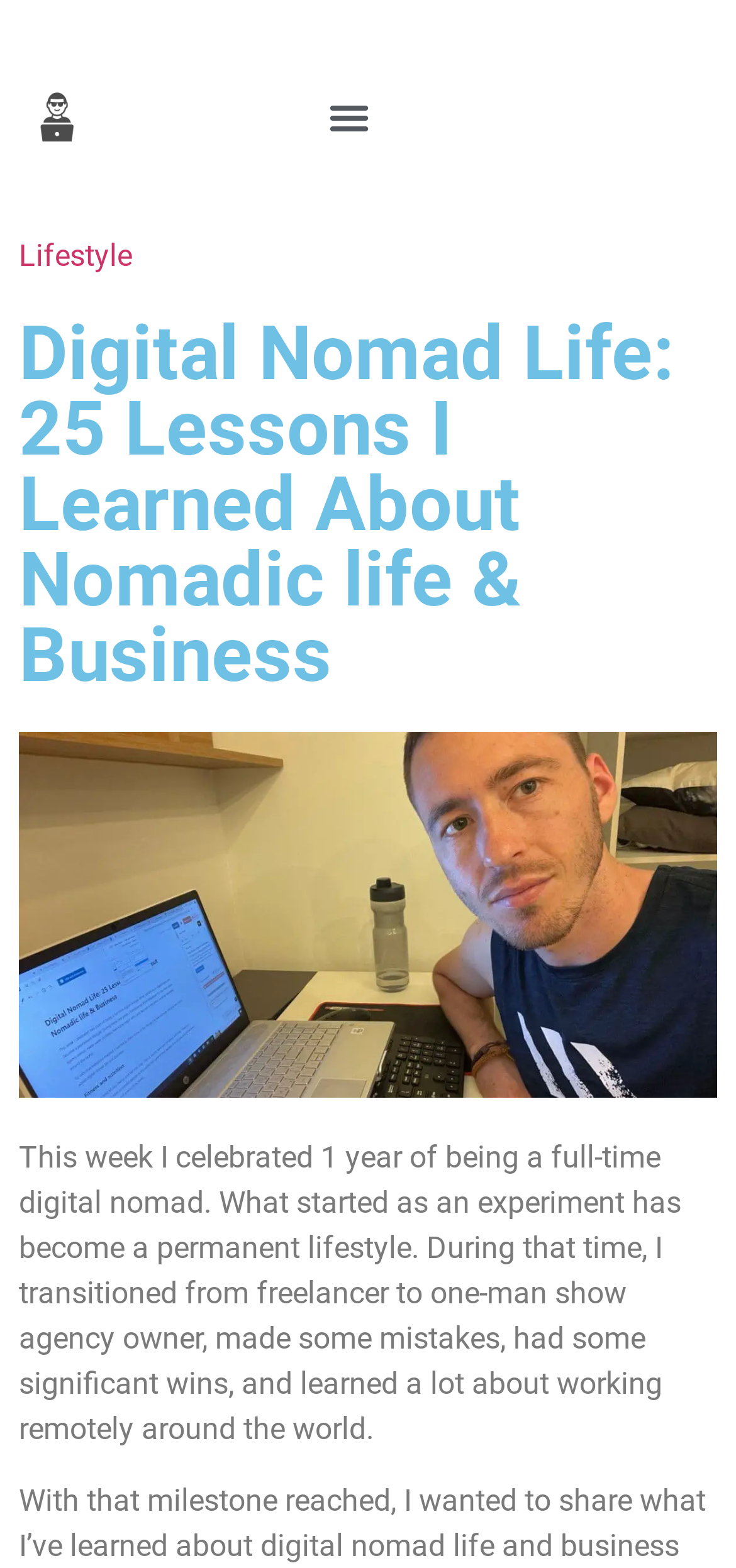Explain in detail what you observe on this webpage.

The webpage is about a personal reflection on a year of digital nomad life, with a focus on lessons learned and experiences gained. At the top left corner, there is a logo image with a corresponding link. Next to it, on the right, is a menu toggle button. 

Below the logo, there is a link to a category labeled "Lifestyle". The main heading of the page, "Digital Nomad Life: 25 Lessons I Learned About Nomadic life & Business", is centered and spans almost the entire width of the page. 

Underneath the heading, there is a large image of a digital nomad, likely the author, taking up most of the page's width. Below the image, there is a block of text that introduces the author's experience as a digital nomad, including their transition from freelancer to agency owner, mistakes made, and lessons learned while working remotely around the world.